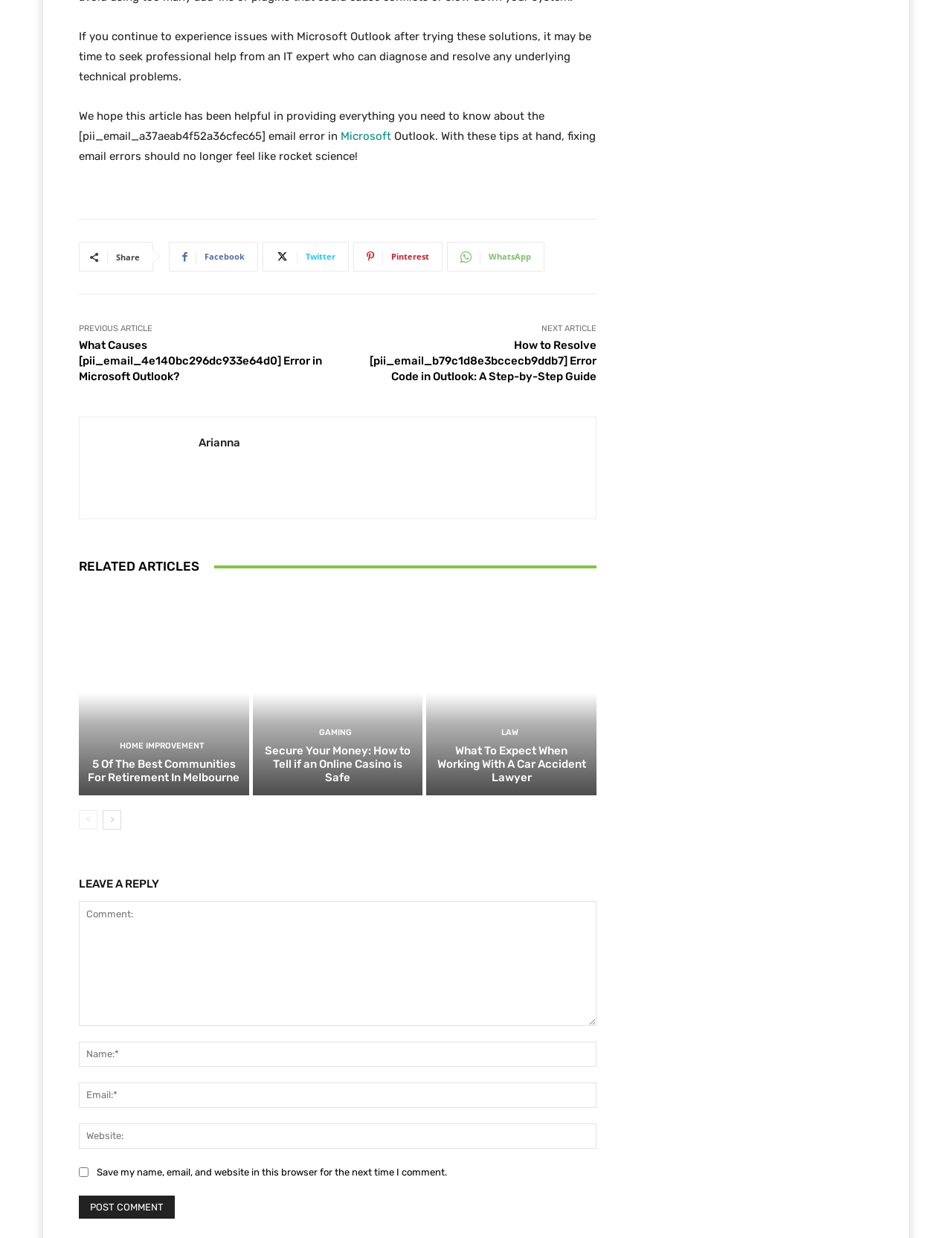Identify the bounding box coordinates necessary to click and complete the given instruction: "Share on Facebook".

[0.177, 0.195, 0.271, 0.219]